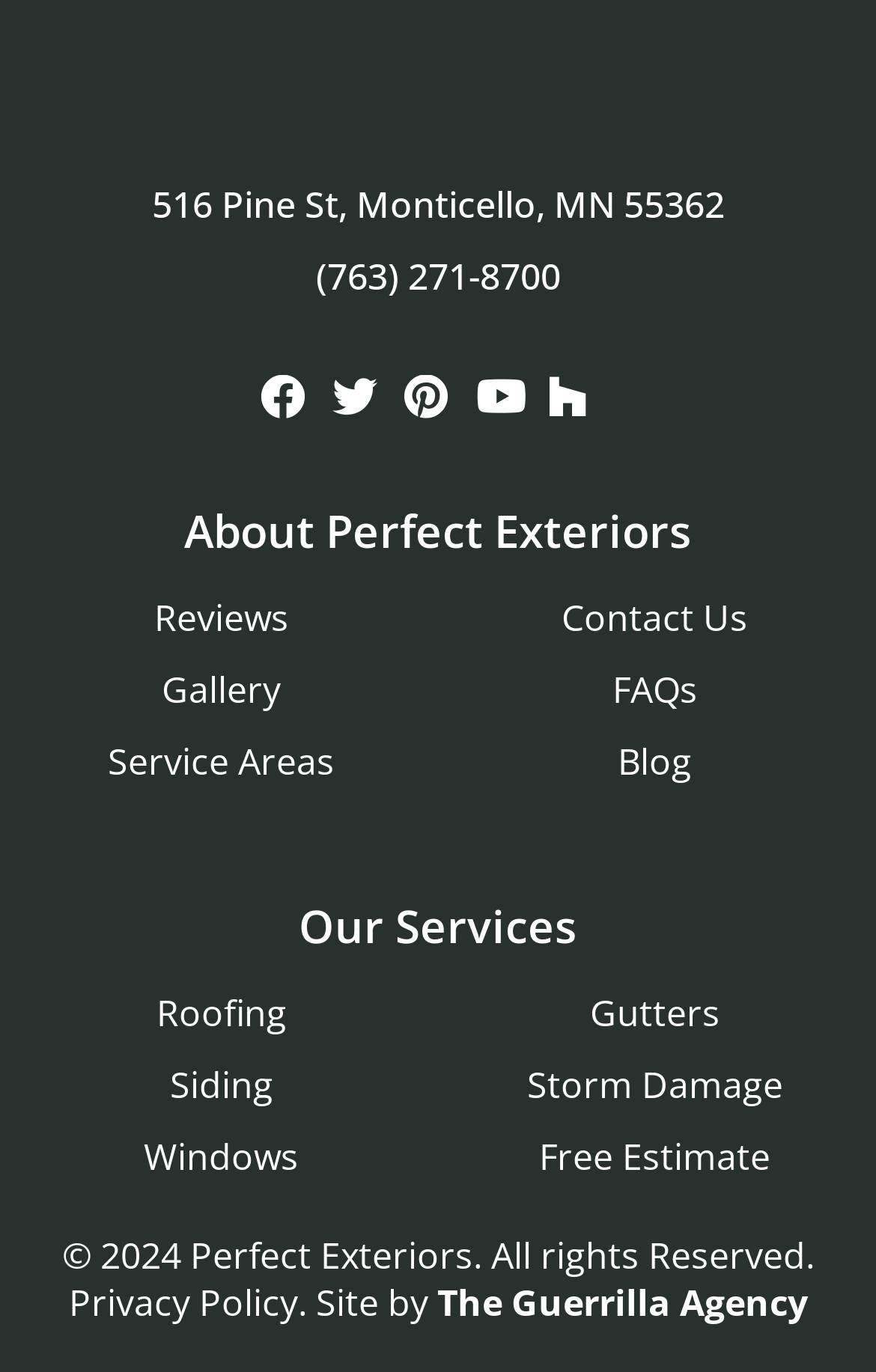What is the address of Perfect Exteriors? Based on the image, give a response in one word or a short phrase.

516 Pine St, Monticello, MN 55362